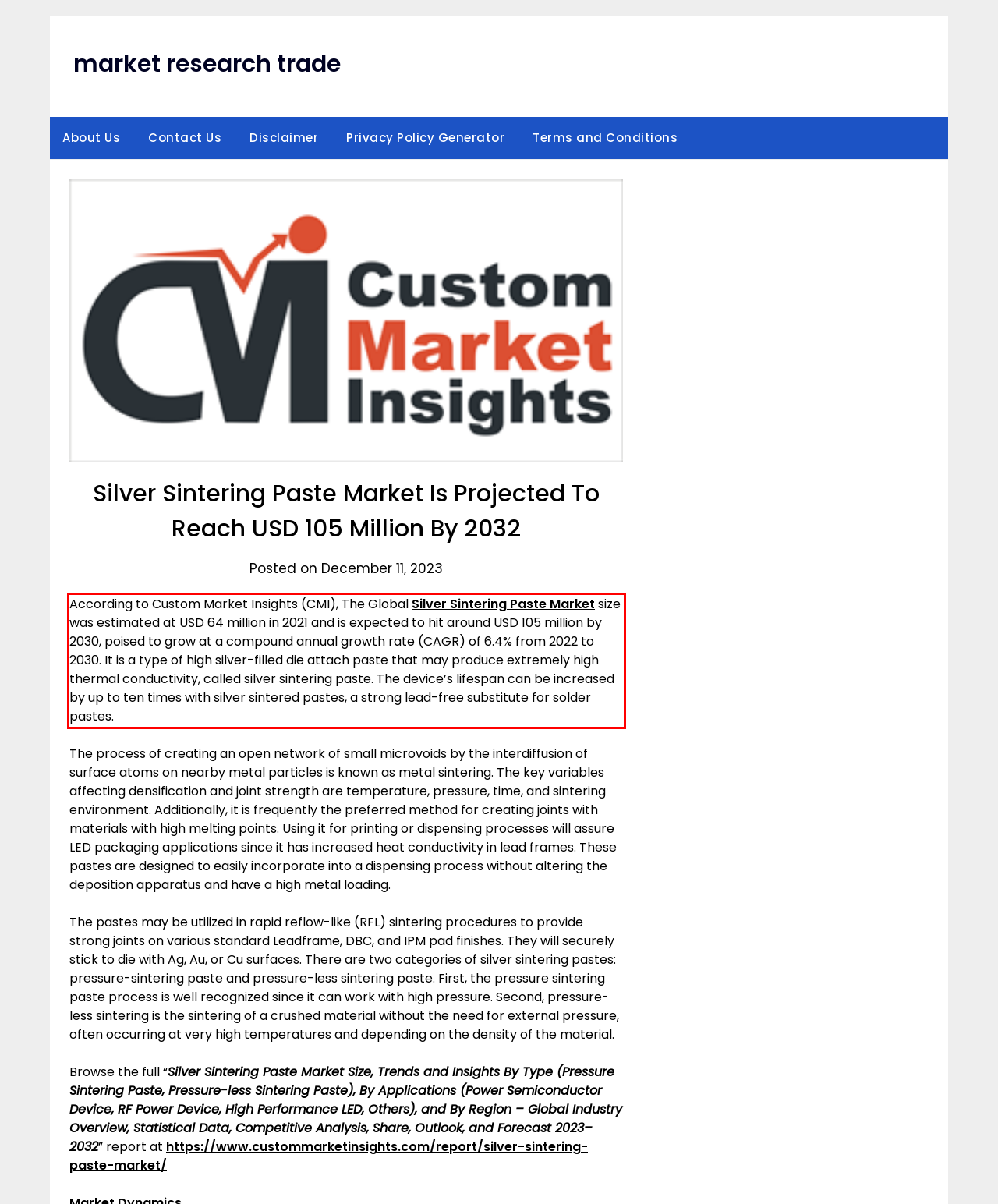Examine the webpage screenshot and use OCR to obtain the text inside the red bounding box.

According to Custom Market Insights (CMI), The Global Silver Sintering Paste Market size was estimated at USD 64 million in 2021 and is expected to hit around USD 105 million by 2030, poised to grow at a compound annual growth rate (CAGR) of 6.4% from 2022 to 2030. It is a type of high silver-filled die attach paste that may produce extremely high thermal conductivity, called silver sintering paste. The device’s lifespan can be increased by up to ten times with silver sintered pastes, a strong lead-free substitute for solder pastes.